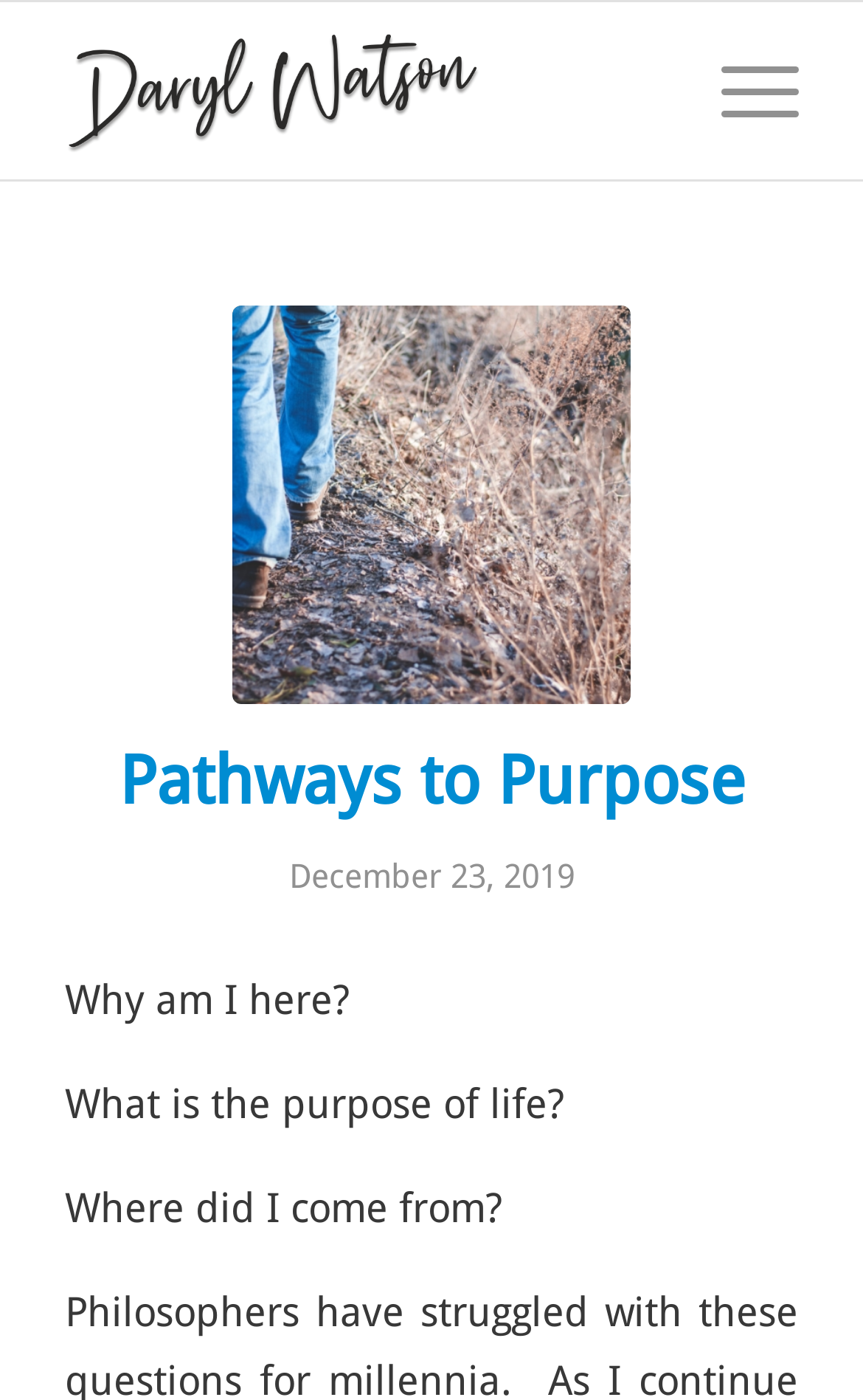What is the purpose of the 'Menu' link?
Give a single word or phrase as your answer by examining the image.

To navigate to other pages